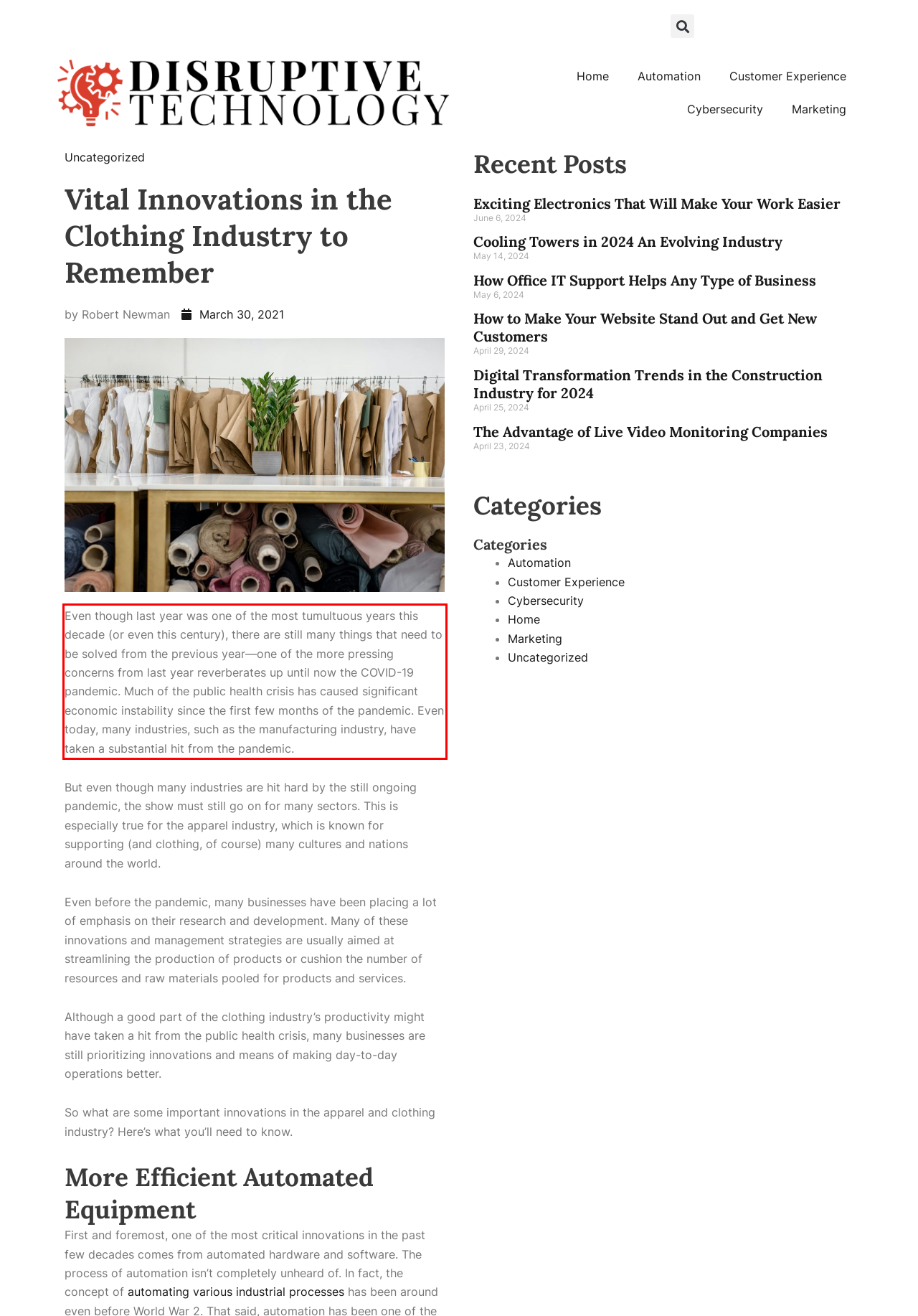You are given a screenshot showing a webpage with a red bounding box. Perform OCR to capture the text within the red bounding box.

Even though last year was one of the most tumultuous years this decade (or even this century), there are still many things that need to be solved from the previous year—one of the more pressing concerns from last year reverberates up until now the COVID-19 pandemic. Much of the public health crisis has caused significant economic instability since the first few months of the pandemic. Even today, many industries, such as the manufacturing industry, have taken a substantial hit from the pandemic.